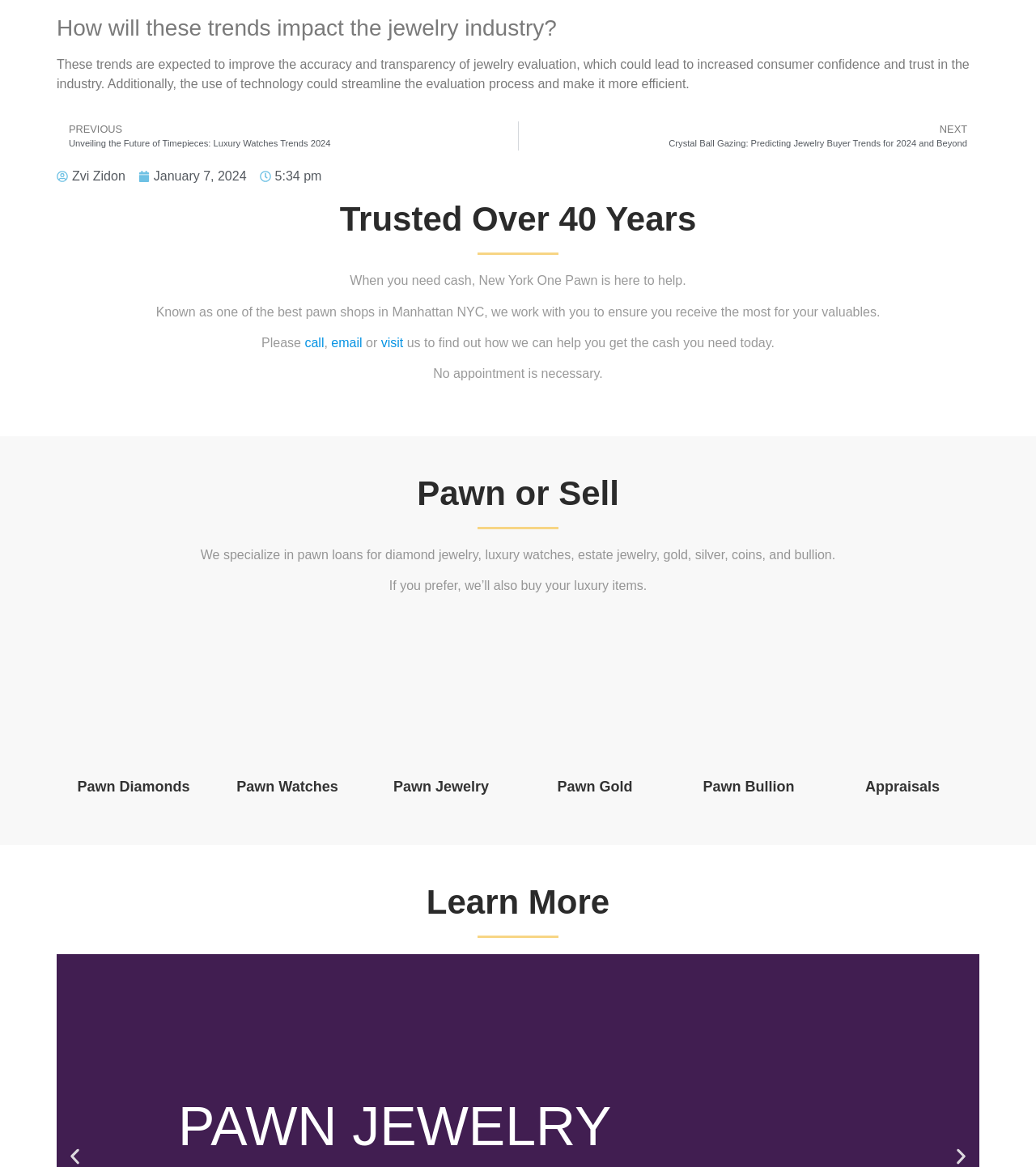What types of items can be pawned or sold?
Look at the screenshot and respond with a single word or phrase.

Diamond jewelry, luxury watches, etc.